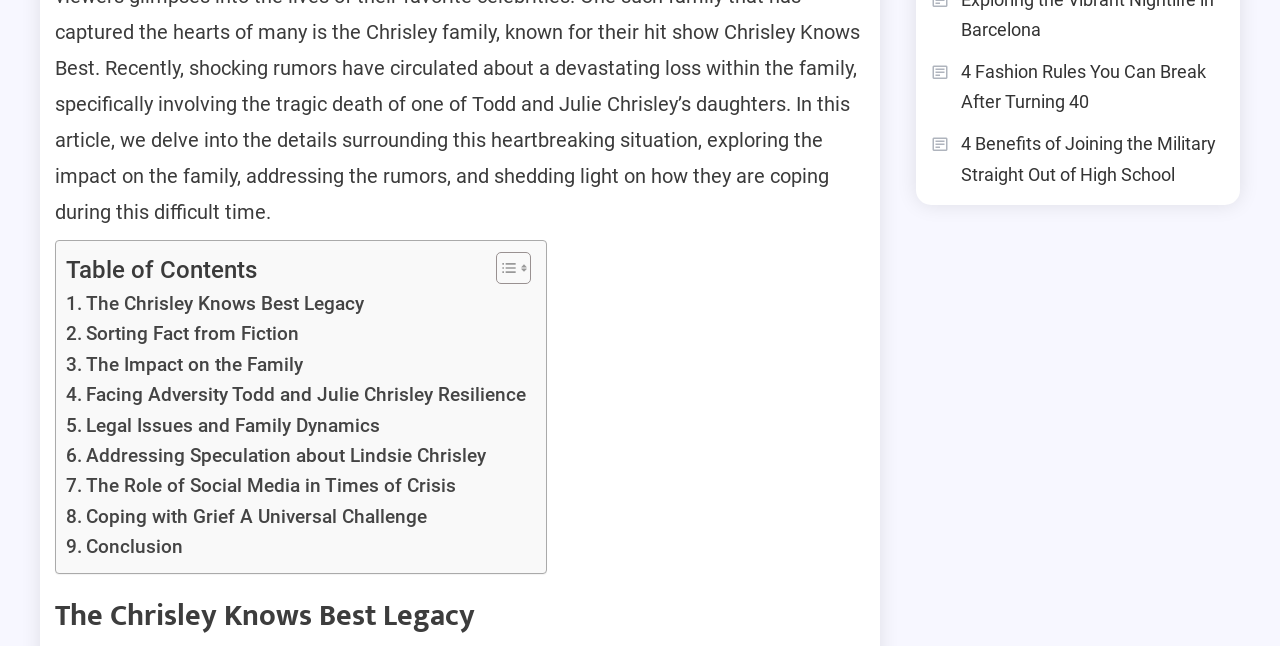How many fashion-related links are on the page?
Using the visual information, respond with a single word or phrase.

1